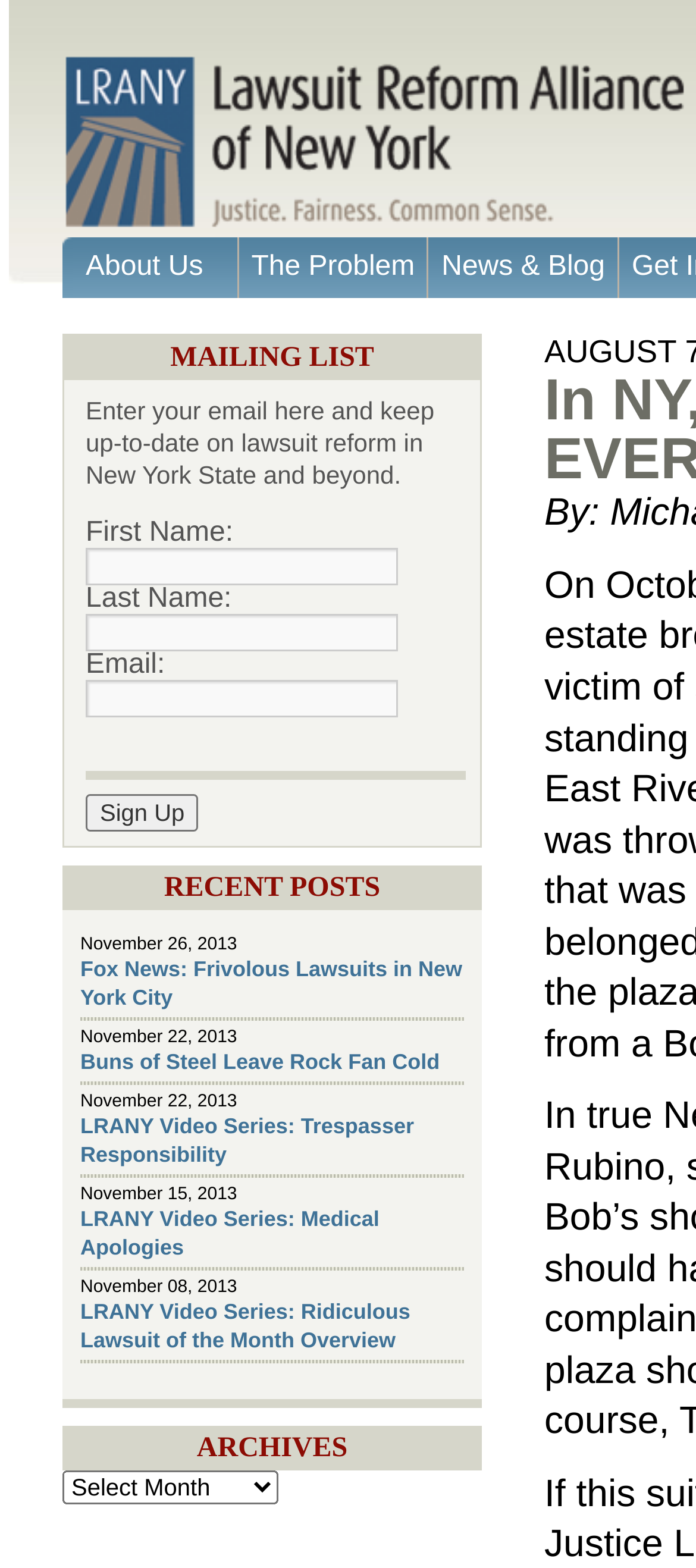Please identify the bounding box coordinates of the area that needs to be clicked to follow this instruction: "Select an option from the 'ARCHIVES' dropdown".

[0.09, 0.938, 0.4, 0.959]